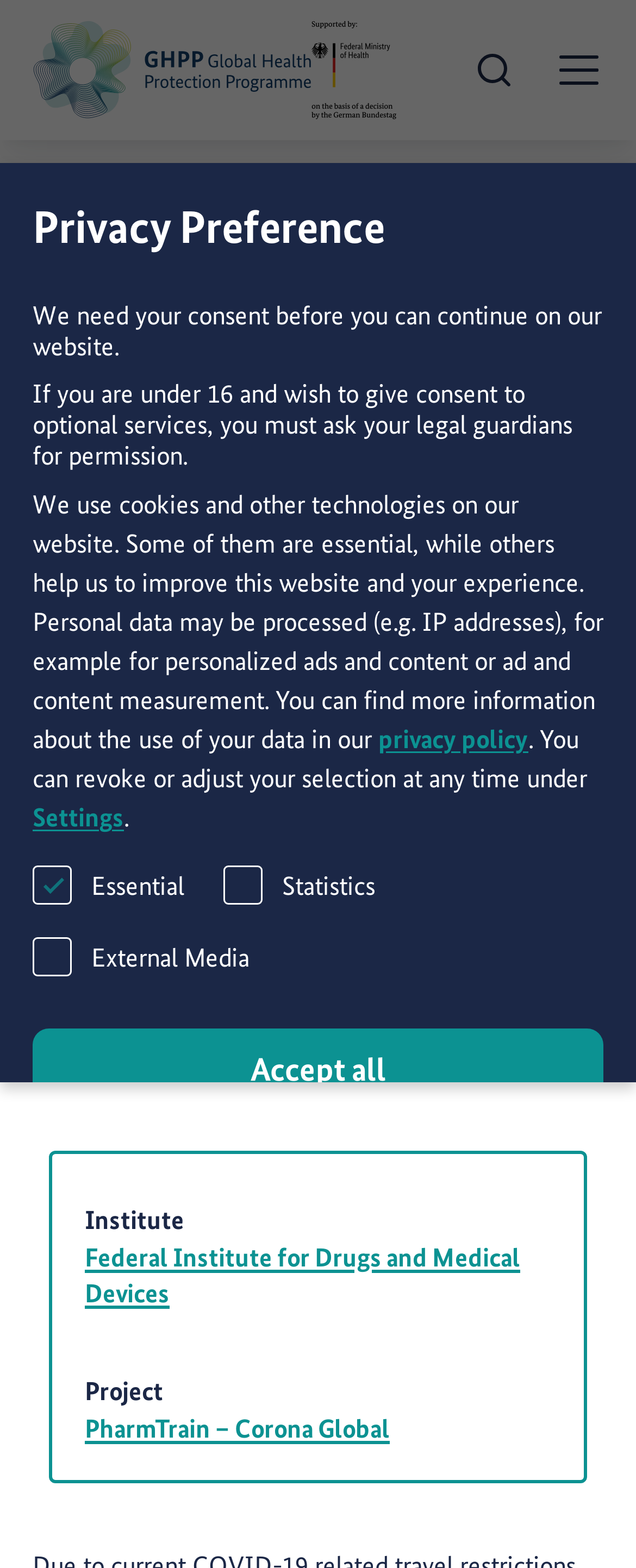Please determine the bounding box coordinates for the UI element described here. Use the format (top-left x, top-left y, bottom-right x, bottom-right y) with values bounded between 0 and 1: Toggle Menu

[0.849, 0.02, 0.972, 0.07]